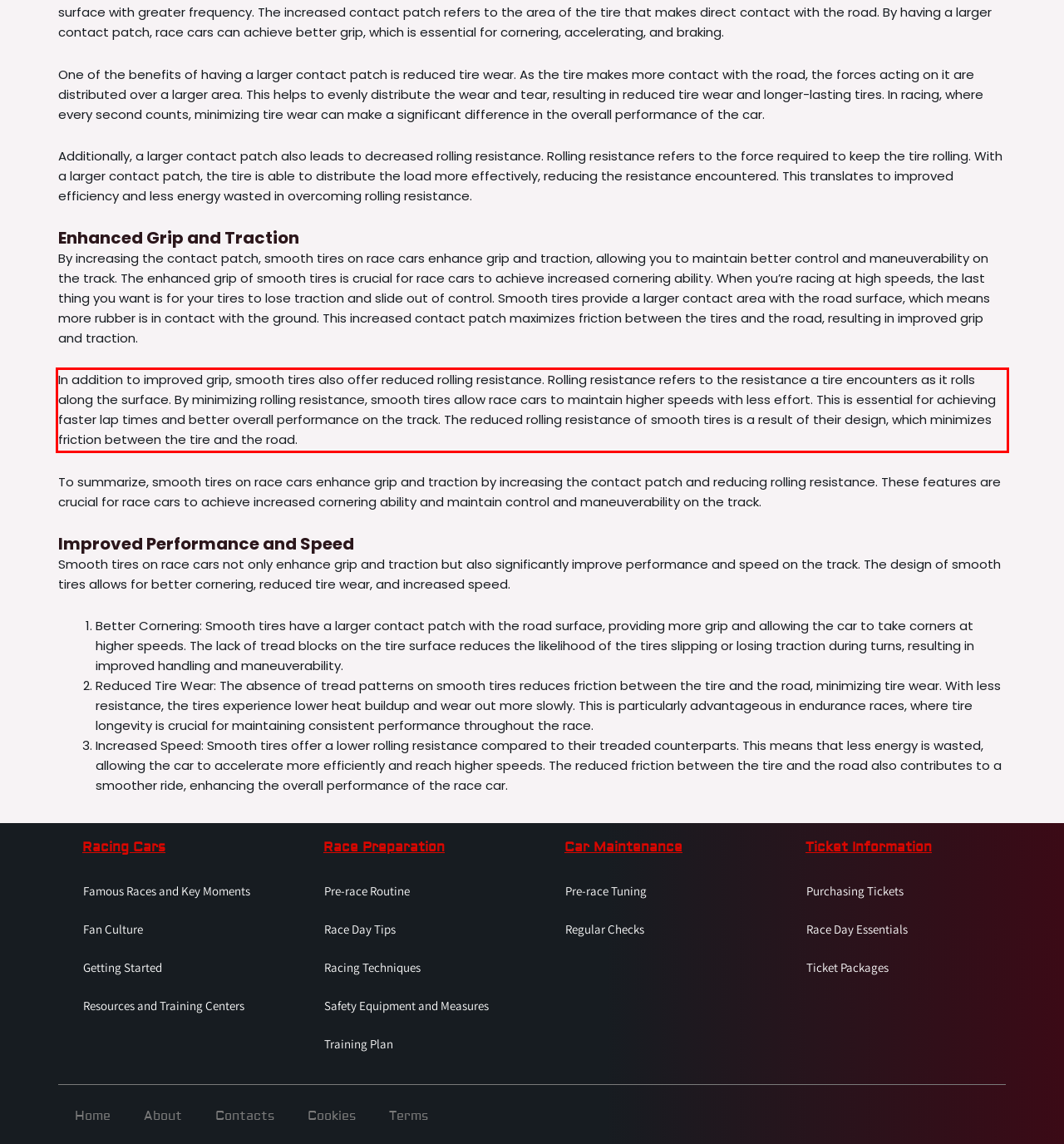Using the provided webpage screenshot, recognize the text content in the area marked by the red bounding box.

In addition to improved grip, smooth tires also offer reduced rolling resistance. Rolling resistance refers to the resistance a tire encounters as it rolls along the surface. By minimizing rolling resistance, smooth tires allow race cars to maintain higher speeds with less effort. This is essential for achieving faster lap times and better overall performance on the track. The reduced rolling resistance of smooth tires is a result of their design, which minimizes friction between the tire and the road.